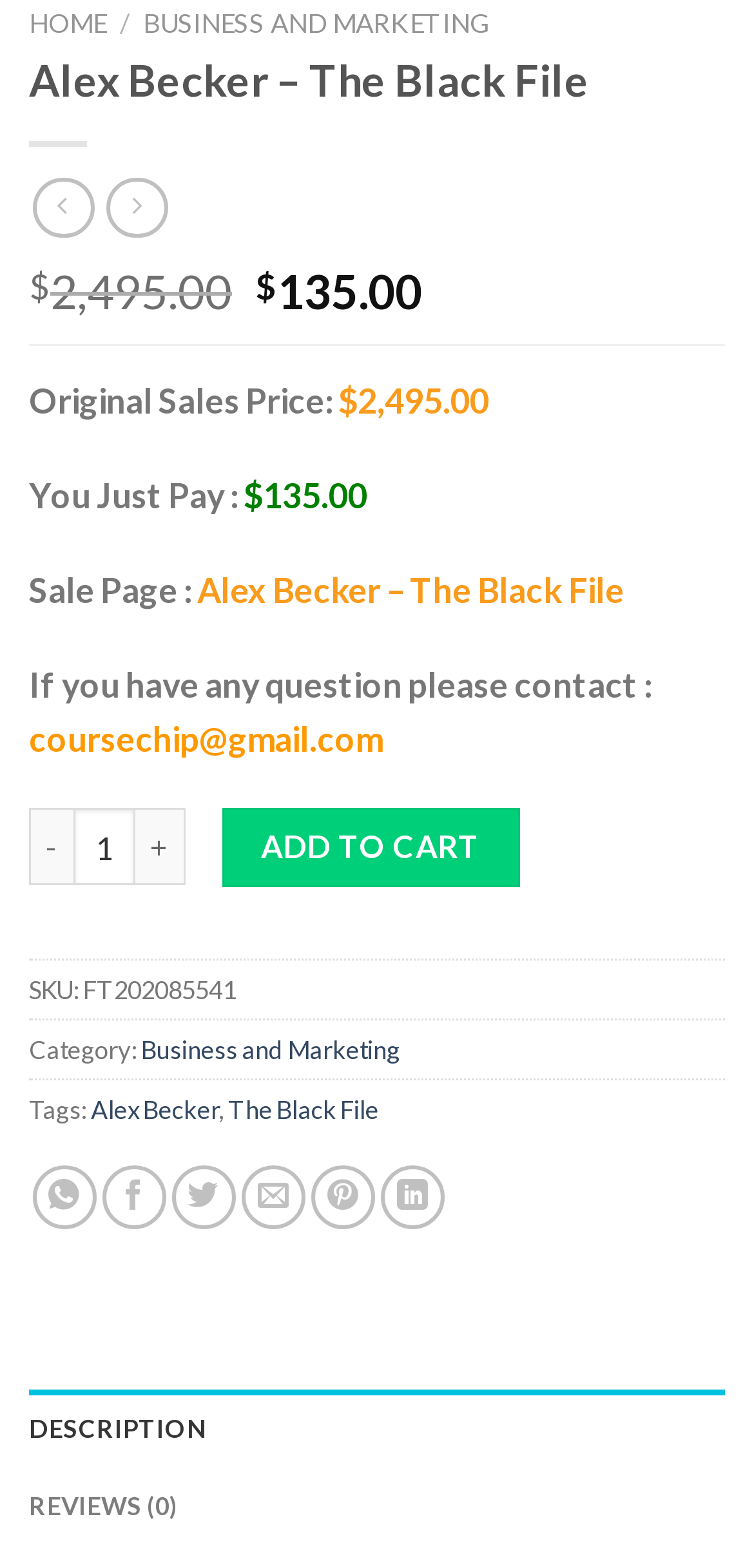Please indicate the bounding box coordinates for the clickable area to complete the following task: "Click the 'Share on WhatsApp' link". The coordinates should be specified as four float numbers between 0 and 1, i.e., [left, top, right, bottom].

[0.043, 0.743, 0.127, 0.783]